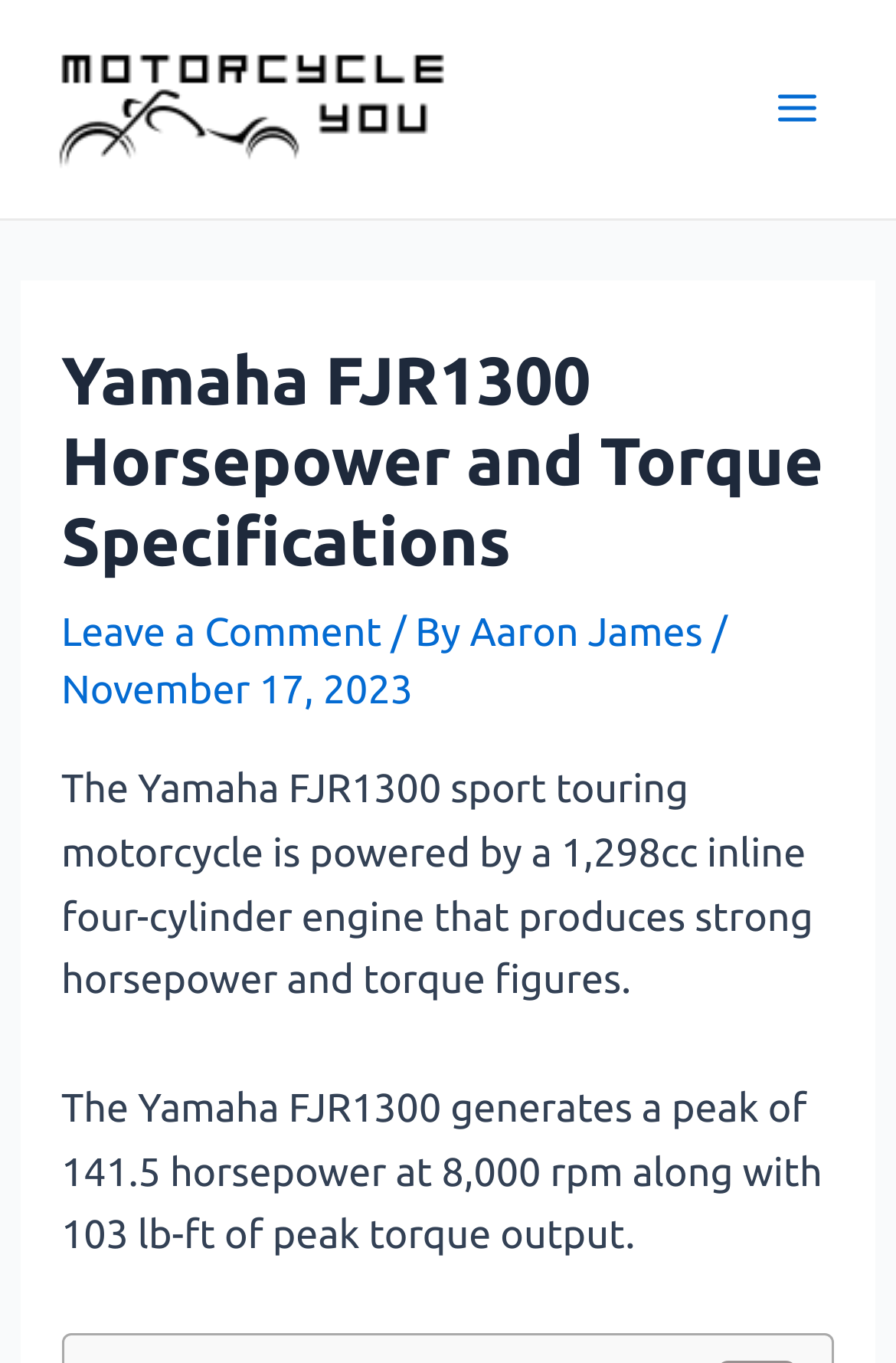Using the provided element description: "aria-label="Mobile Menu"", determine the bounding box coordinates of the corresponding UI element in the screenshot.

None